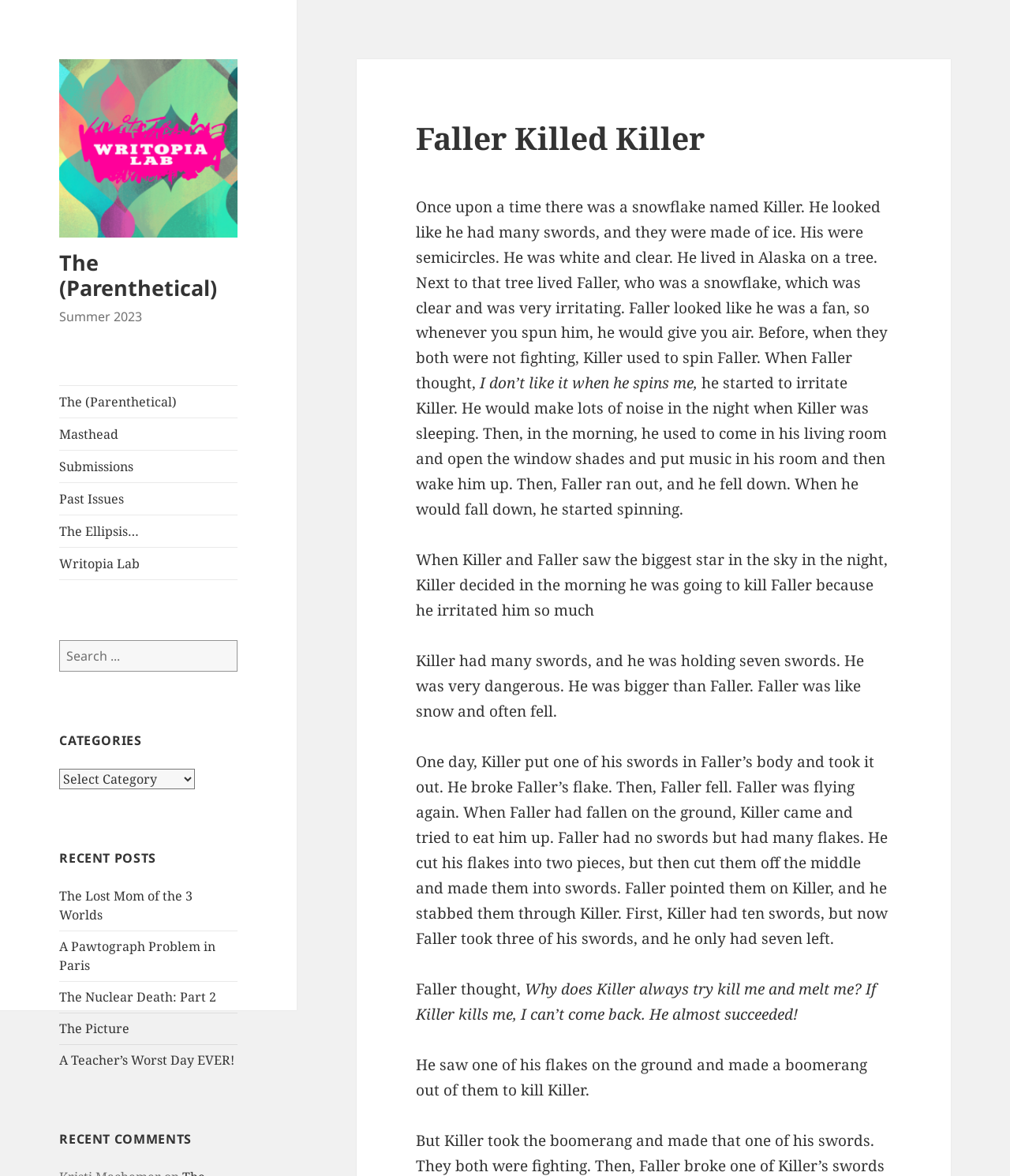Find and generate the main title of the webpage.

Faller Killed Killer